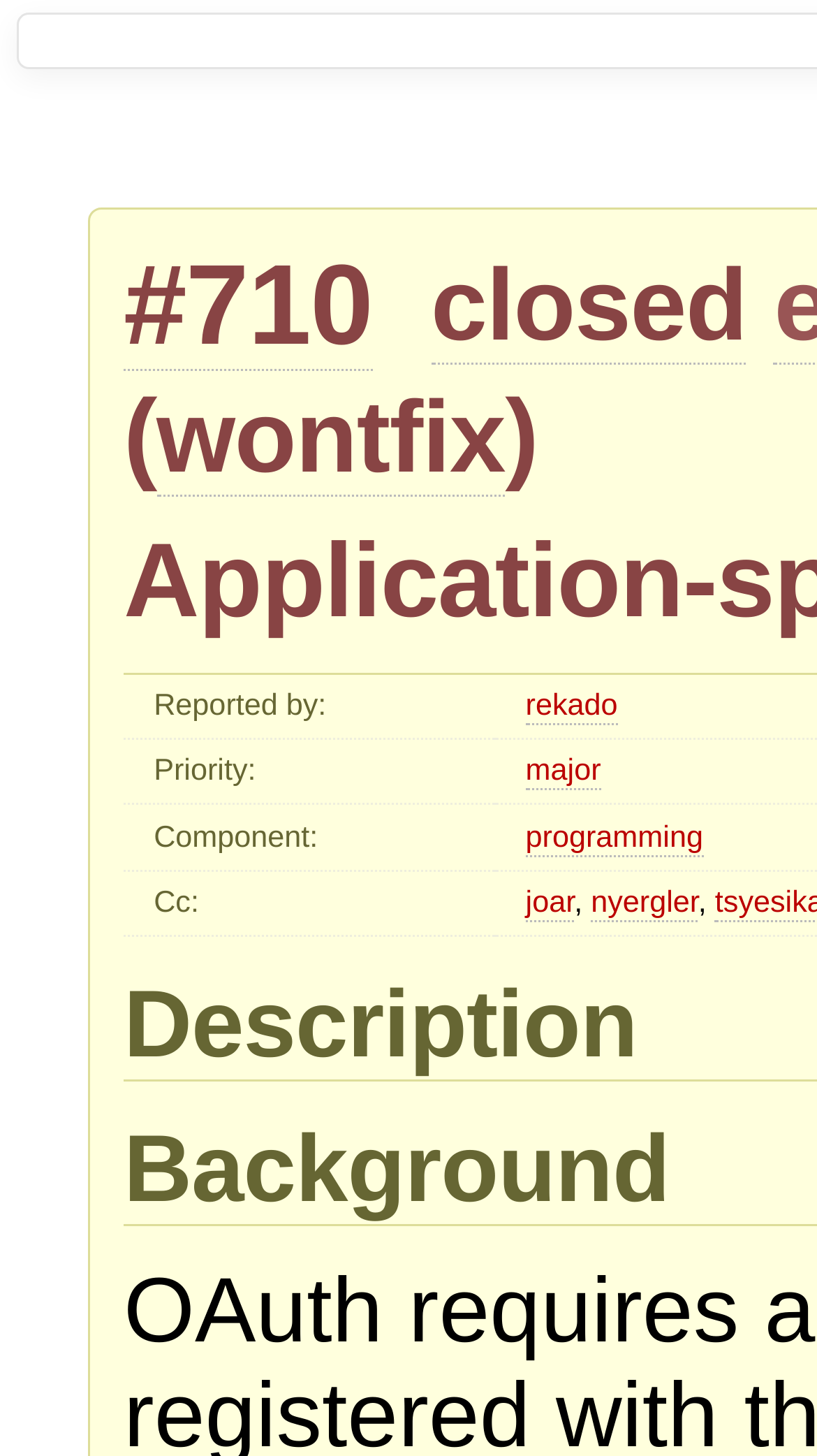Determine the bounding box coordinates of the clickable region to carry out the instruction: "close the current page".

[0.527, 0.172, 0.914, 0.251]